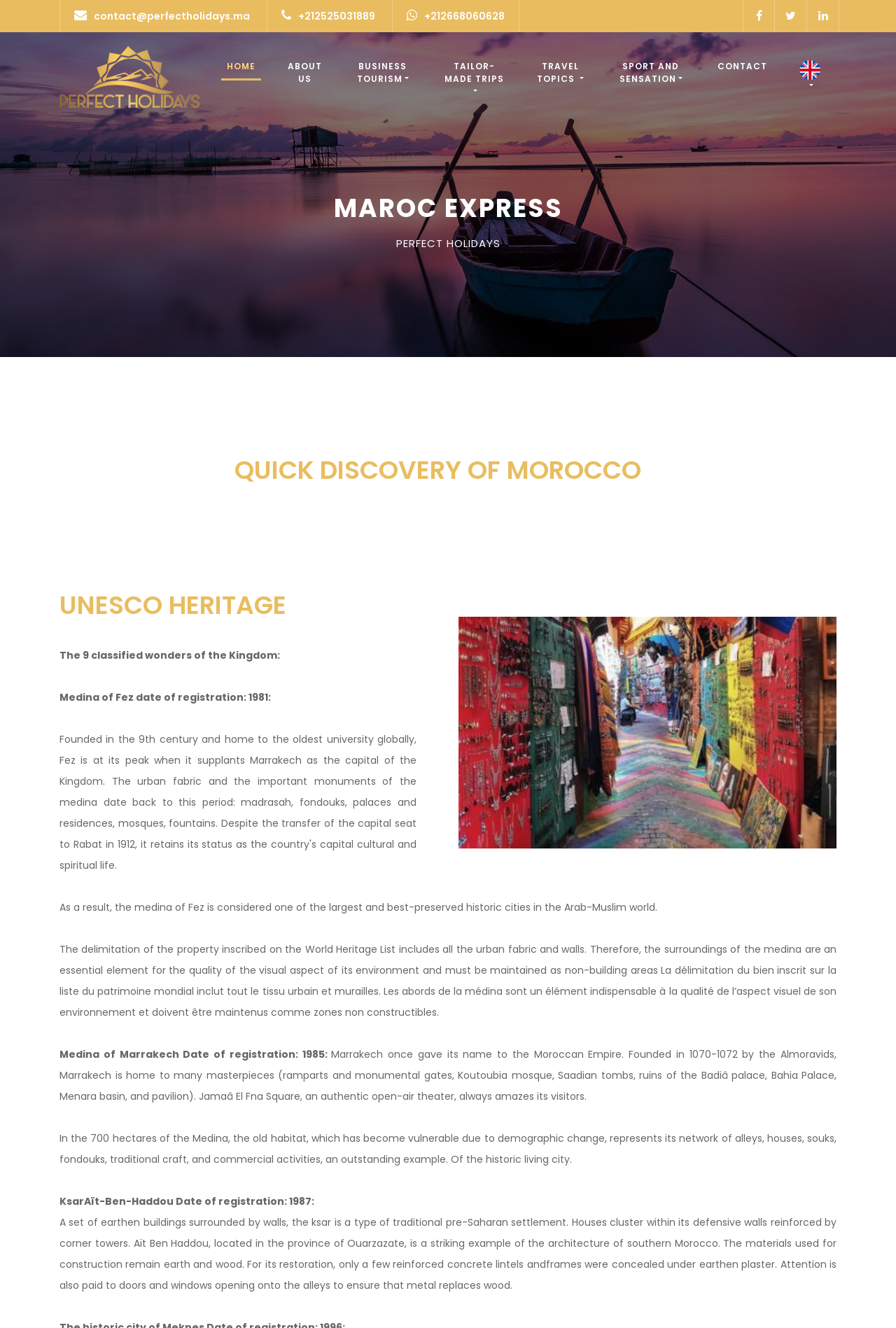Please identify the bounding box coordinates of the area I need to click to accomplish the following instruction: "Navigate to the ABOUT US page".

[0.315, 0.041, 0.366, 0.068]